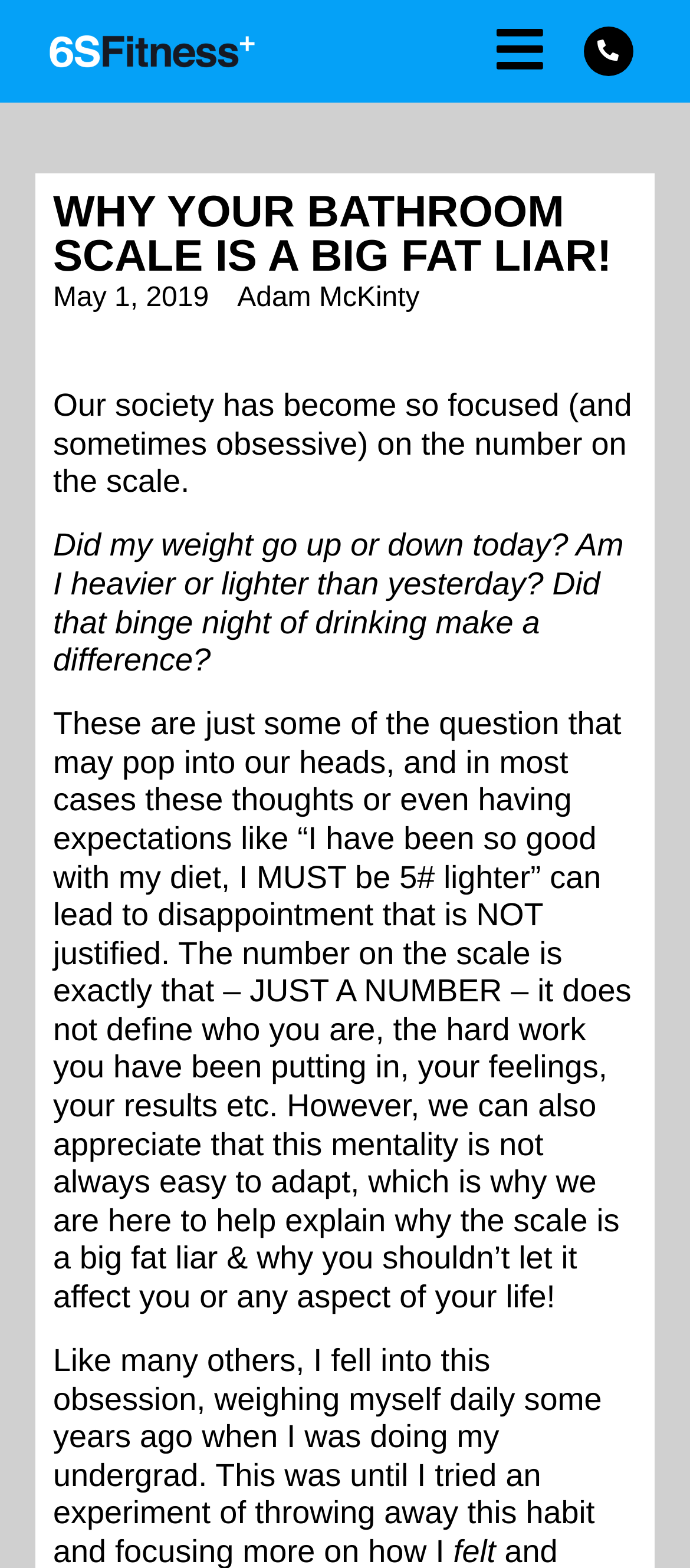Write an elaborate caption that captures the essence of the webpage.

The webpage is an article titled "Why Your Bathroom Scale is a Big Fat Liar!" from 6S Fitness+. At the top left, there is a link, and to its right, a menu toggle button. On the top right, there is another link. 

Below these elements, a large heading with the same title as the webpage spans across the page. Underneath the heading, there is a time element showing the date "May 1, 2019", followed by the author's name "Adam McKinty". 

The main content of the article starts with a paragraph discussing how society is obsessed with the number on the scale, wondering if their weight has gone up or down, and comparing themselves to yesterday. The next paragraph is a longer passage explaining how these thoughts can lead to disappointment and why the number on the scale should not define one's self-worth.